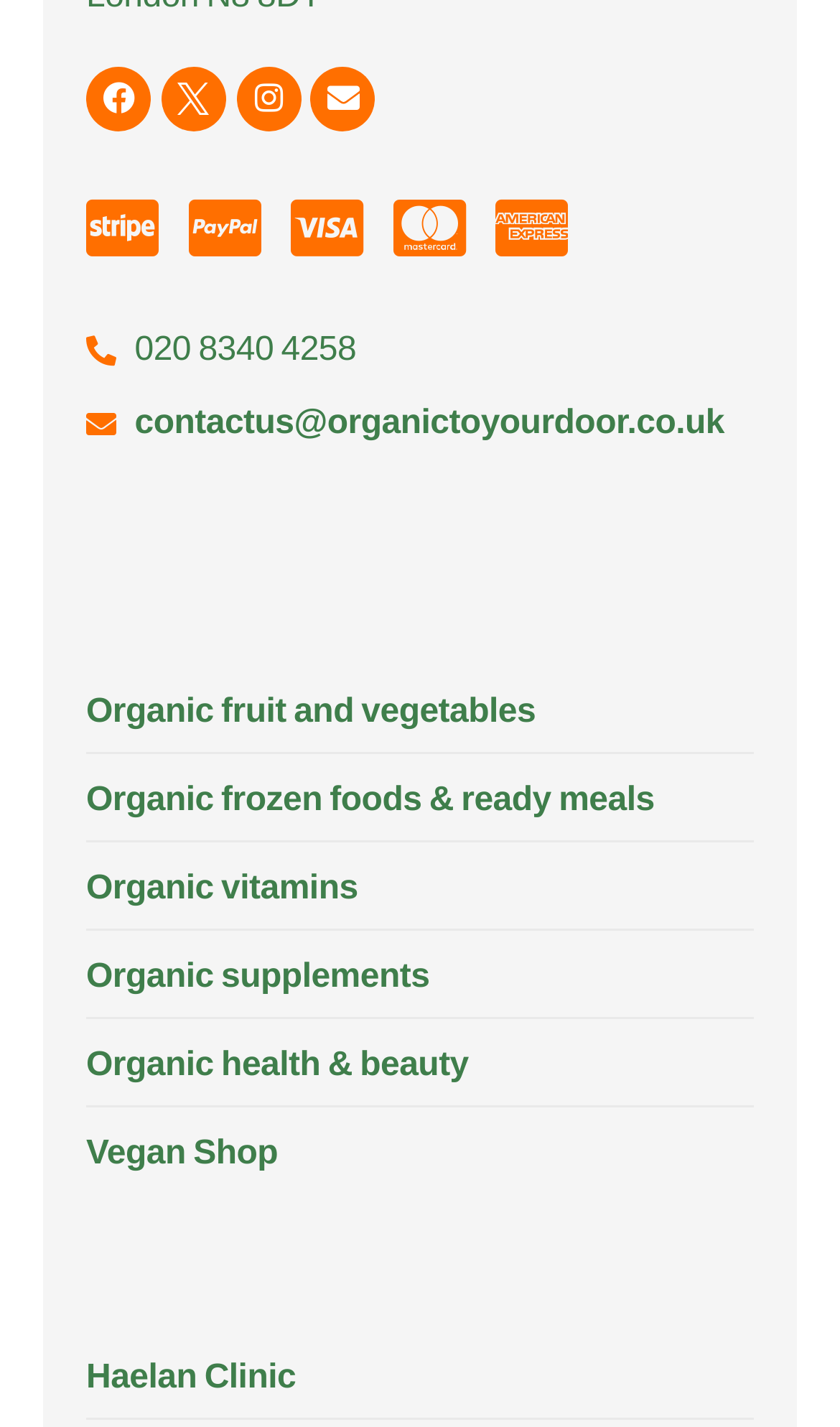Identify the bounding box coordinates of the clickable region necessary to fulfill the following instruction: "Browse Organic fruit and vegetables". The bounding box coordinates should be four float numbers between 0 and 1, i.e., [left, top, right, bottom].

[0.103, 0.481, 0.897, 0.518]